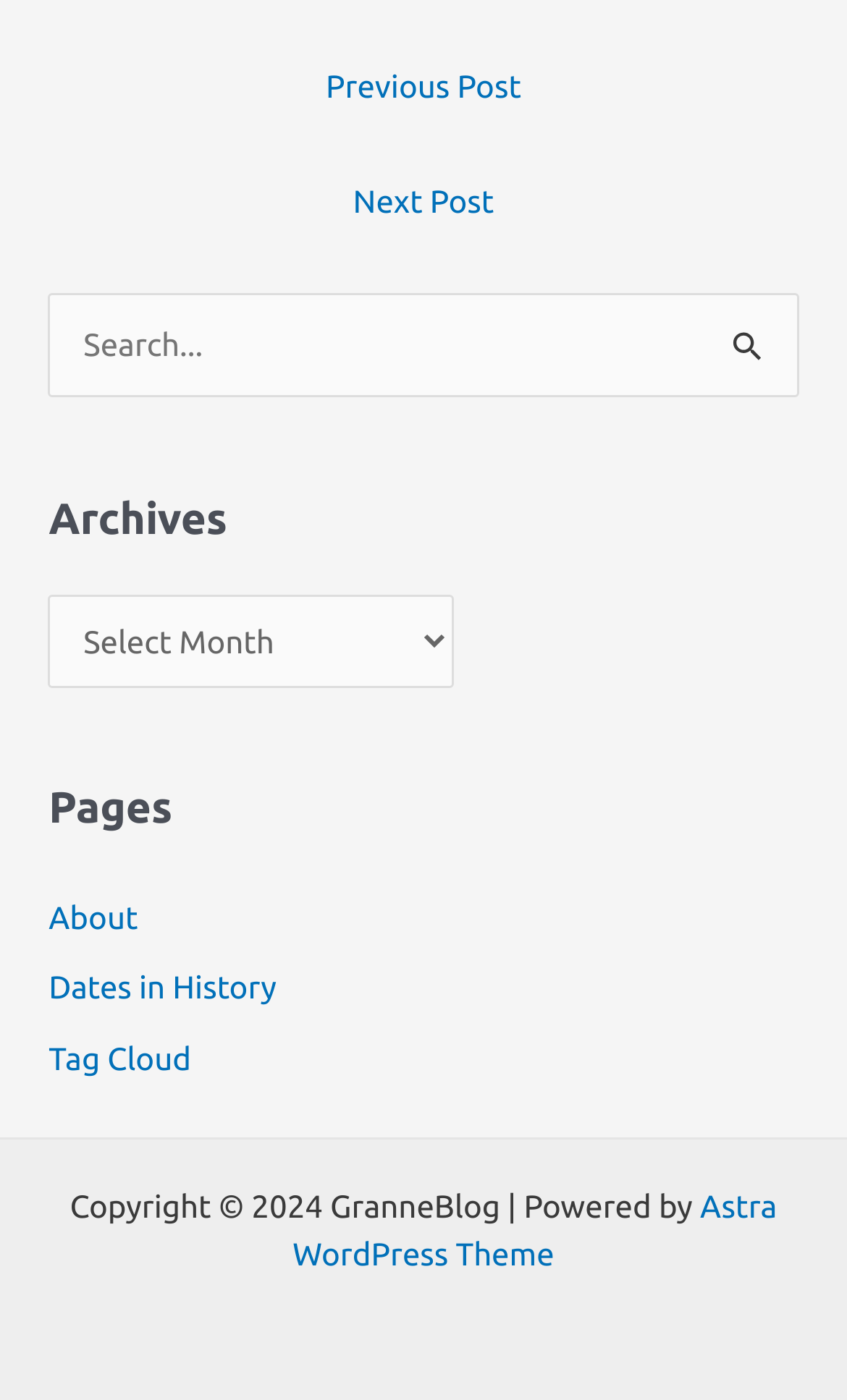What is the name of the theme used by this website?
Could you answer the question in a detailed manner, providing as much information as possible?

The name of the theme is mentioned in the footer section of the webpage, along with a copyright notice. It is likely a WordPress theme used to design and layout the website.